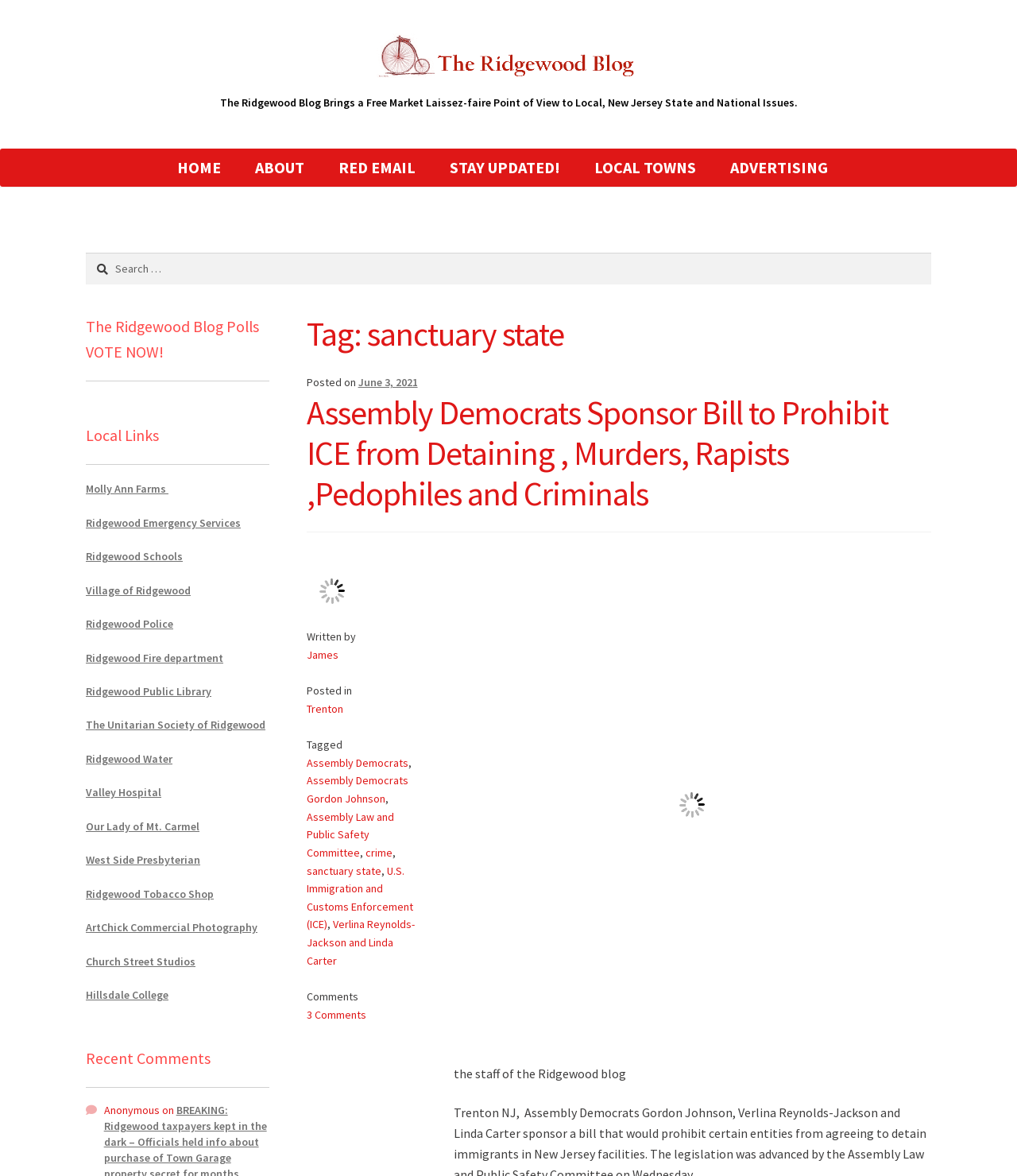Produce a meticulous description of the webpage.

The webpage is titled "The Ridgewood Blog" and has a focus on local, New Jersey state, and national issues from a free market laissez-faire point of view. At the top, there are two "Skip to" links, one for navigation and one for content, followed by a logo and a brief description of the blog. 

Below the logo, there is a navigation menu with six links: "HOME", "ABOUT", "RED EMAIL", "STAY UPDATED!", "LOCAL TOWNS", and "ADVERTISING". To the right of the navigation menu, there is a search bar with a "Search" button.

The main content of the page is a blog post titled "Assembly Democrats Sponsor Bill to Prohibit ICE from Detaining, Murders, Rapists, Pedophiles and Criminals". The post is dated June 3, 2021, and is written by James. It has several tags, including "Assembly Democrats", "sanctuary state", and "U.S. Immigration and Customs Enforcement (ICE)". There are three comments on the post.

To the right of the blog post, there are several sections, including "The Ridgewood Blog Polls VOTE NOW!", "Local Links", and "Recent Comments". The "Local Links" section has 15 links to various local organizations and businesses, such as schools, emergency services, and places of worship. The "Recent Comments" section shows a few recent comments, including one from "Anonymous".

At the bottom of the page, there is an image related to ICE, and a note from "the staff of the Ridgewood blog".